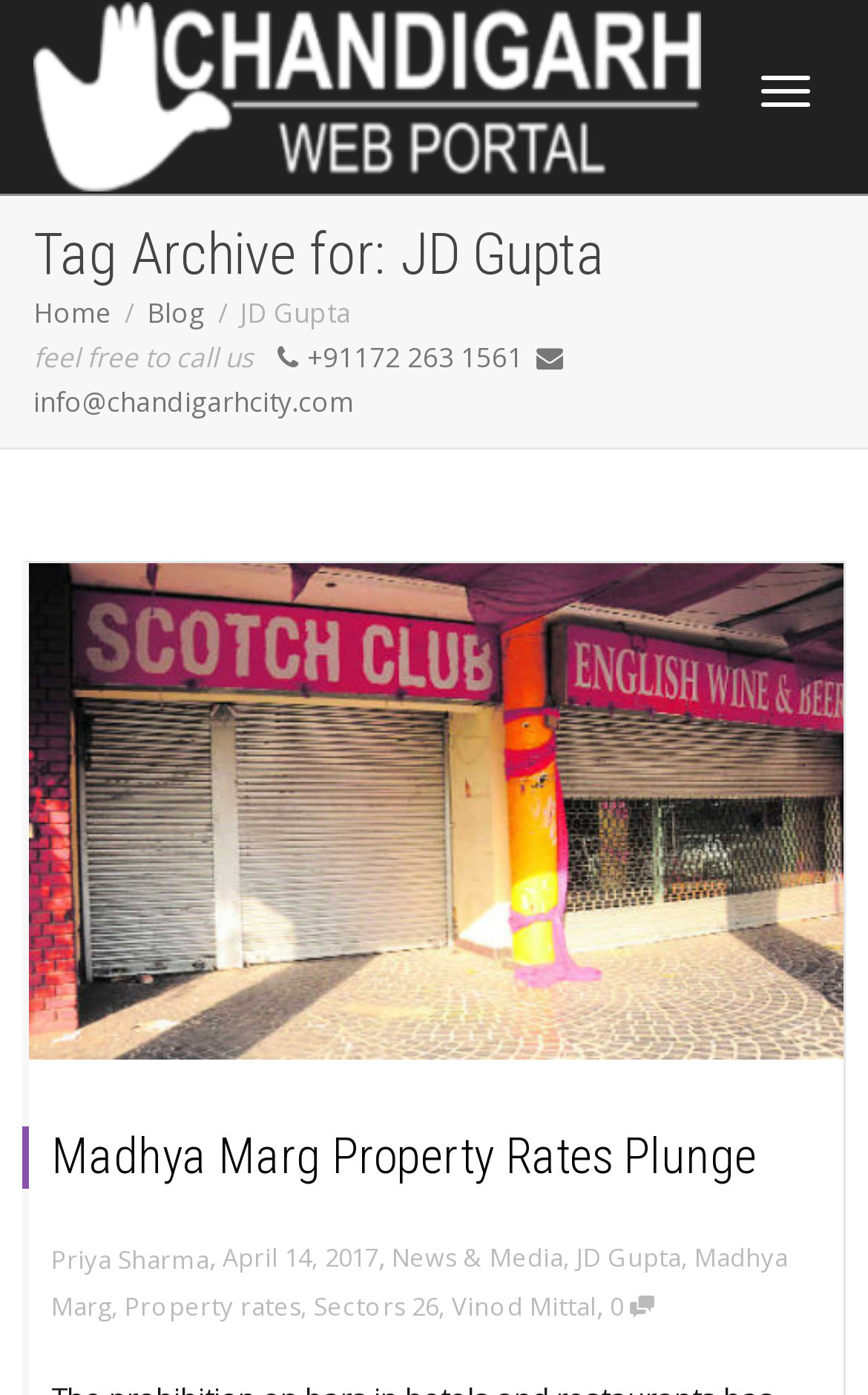Give the bounding box coordinates for the element described as: "Sectors 26".

[0.362, 0.924, 0.505, 0.948]